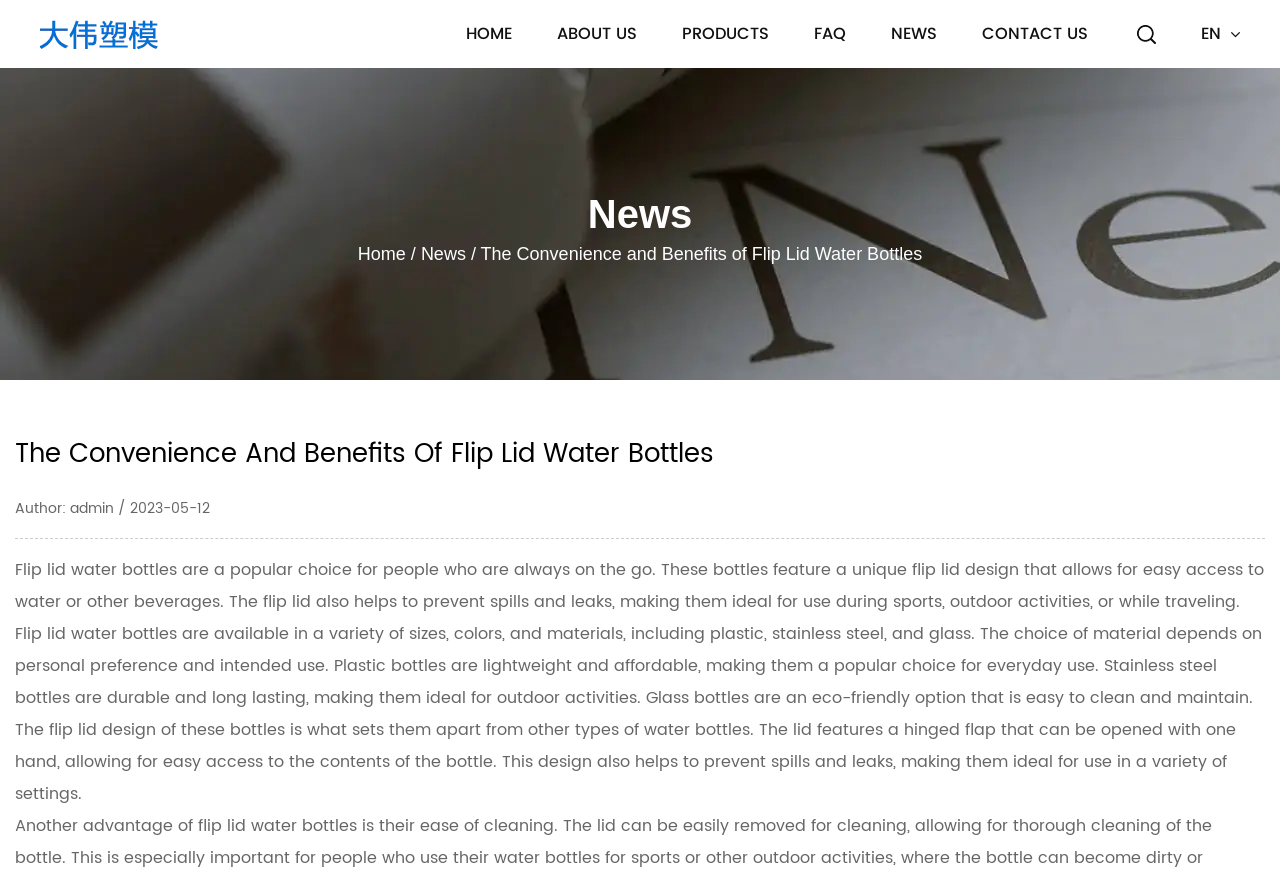Please extract the title of the webpage.

The Convenience And Benefits Of Flip Lid Water Bottles